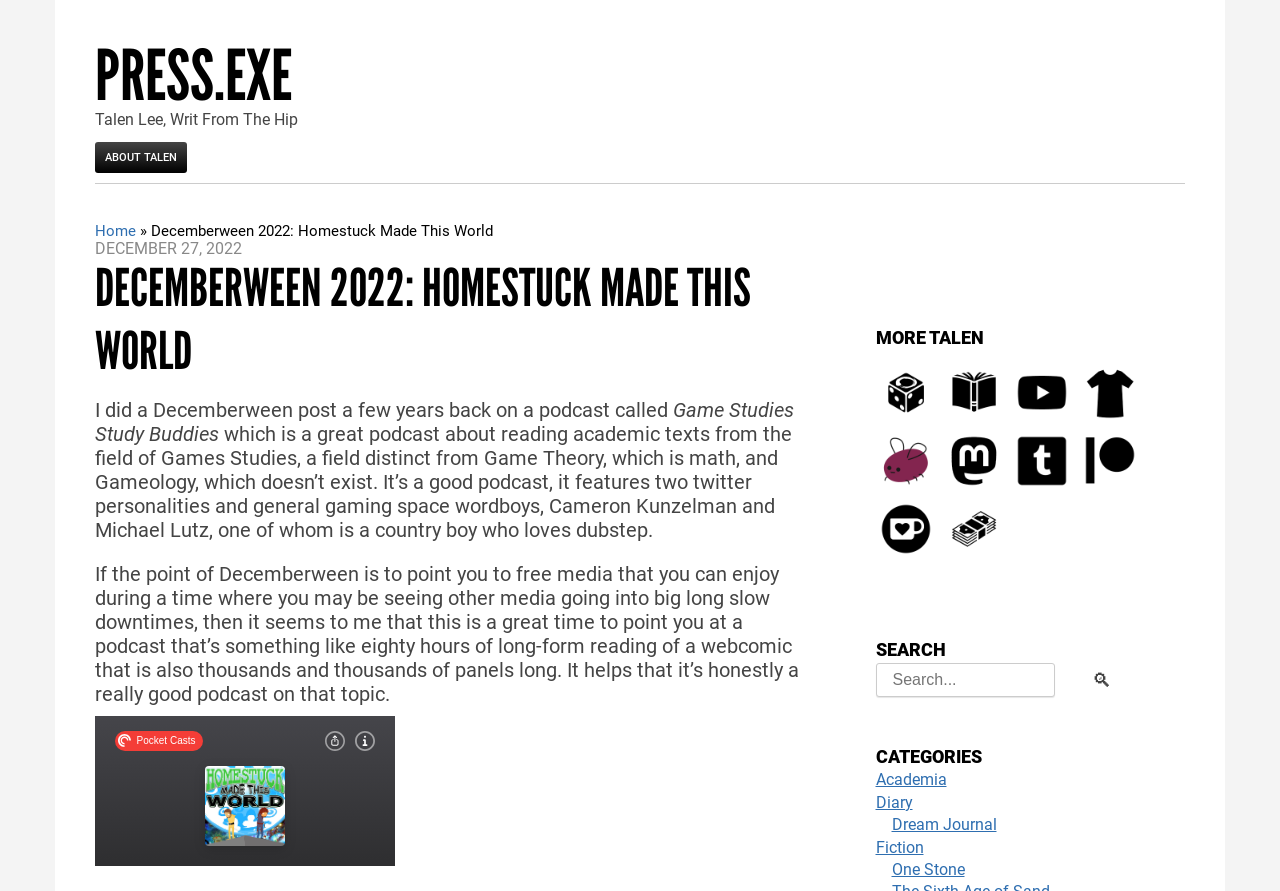Extract the main headline from the webpage and generate its text.

DECEMBERWEEN 2022: HOMESTUCK MADE THIS WORLD